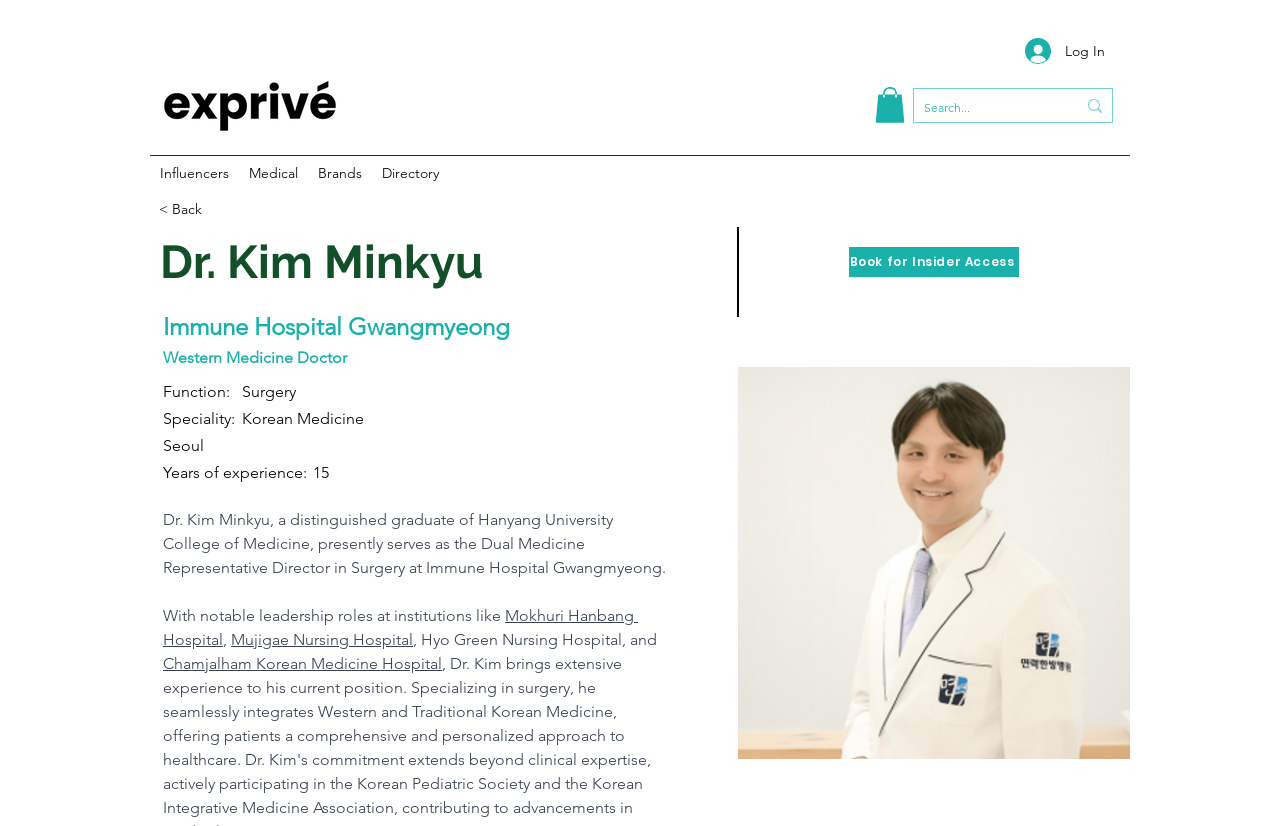Could you determine the bounding box coordinates of the clickable element to complete the instruction: "Book for Insider Access"? Provide the coordinates as four float numbers between 0 and 1, i.e., [left, top, right, bottom].

[0.663, 0.299, 0.796, 0.335]